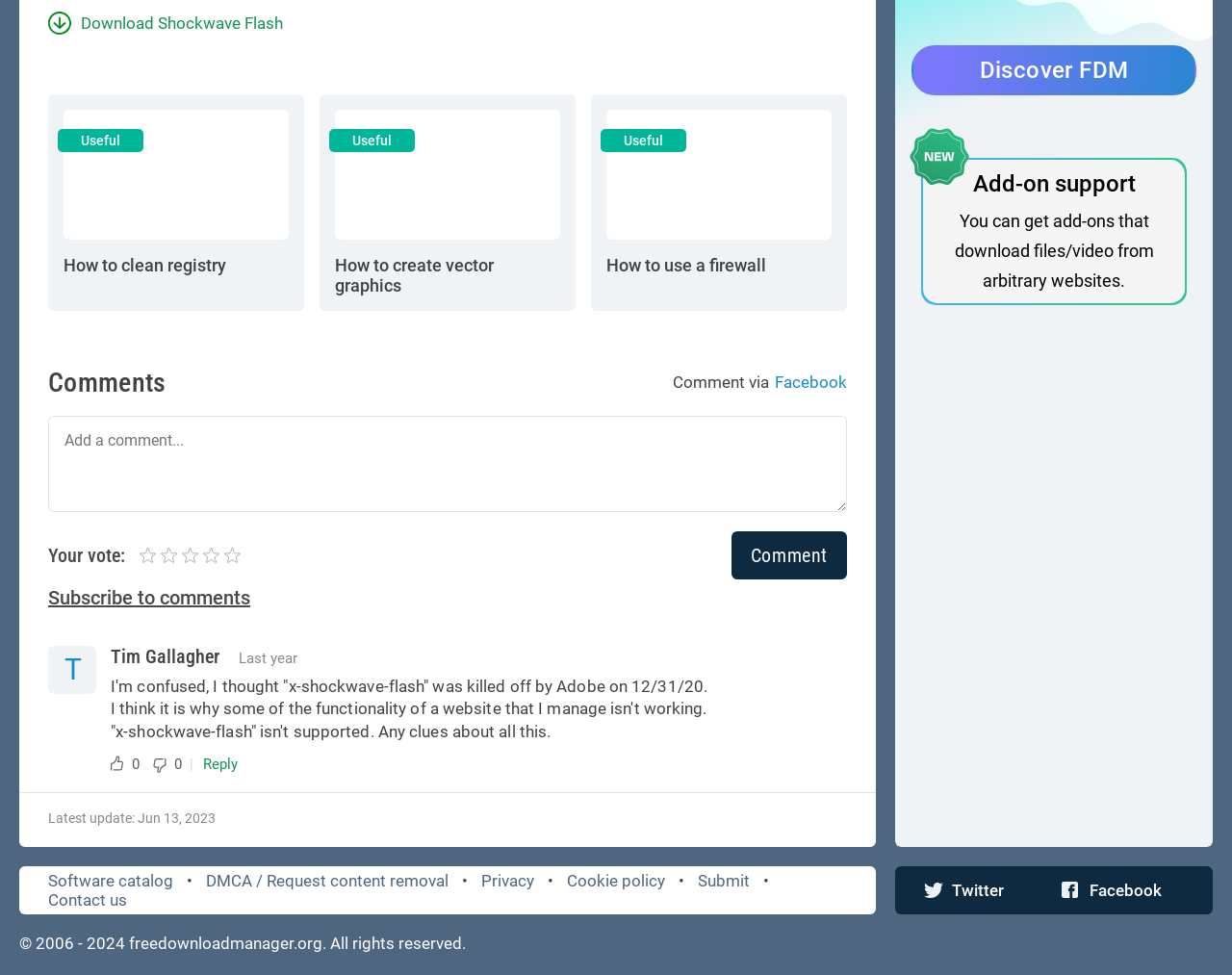Pinpoint the bounding box coordinates of the area that must be clicked to complete this instruction: "Add a comment".

[0.039, 0.426, 0.688, 0.525]